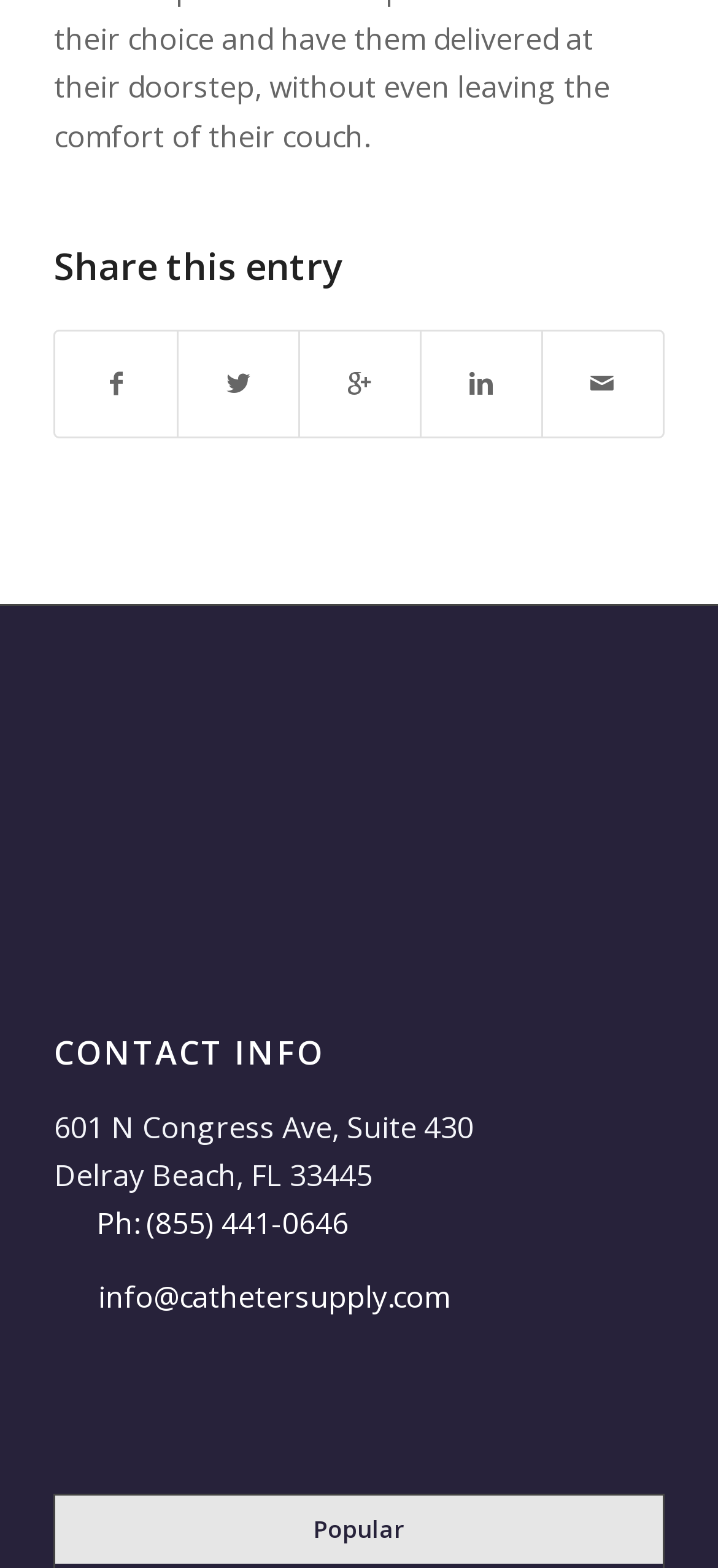What is the email address of Catheter Supply? Based on the screenshot, please respond with a single word or phrase.

info@cathetersupply.com